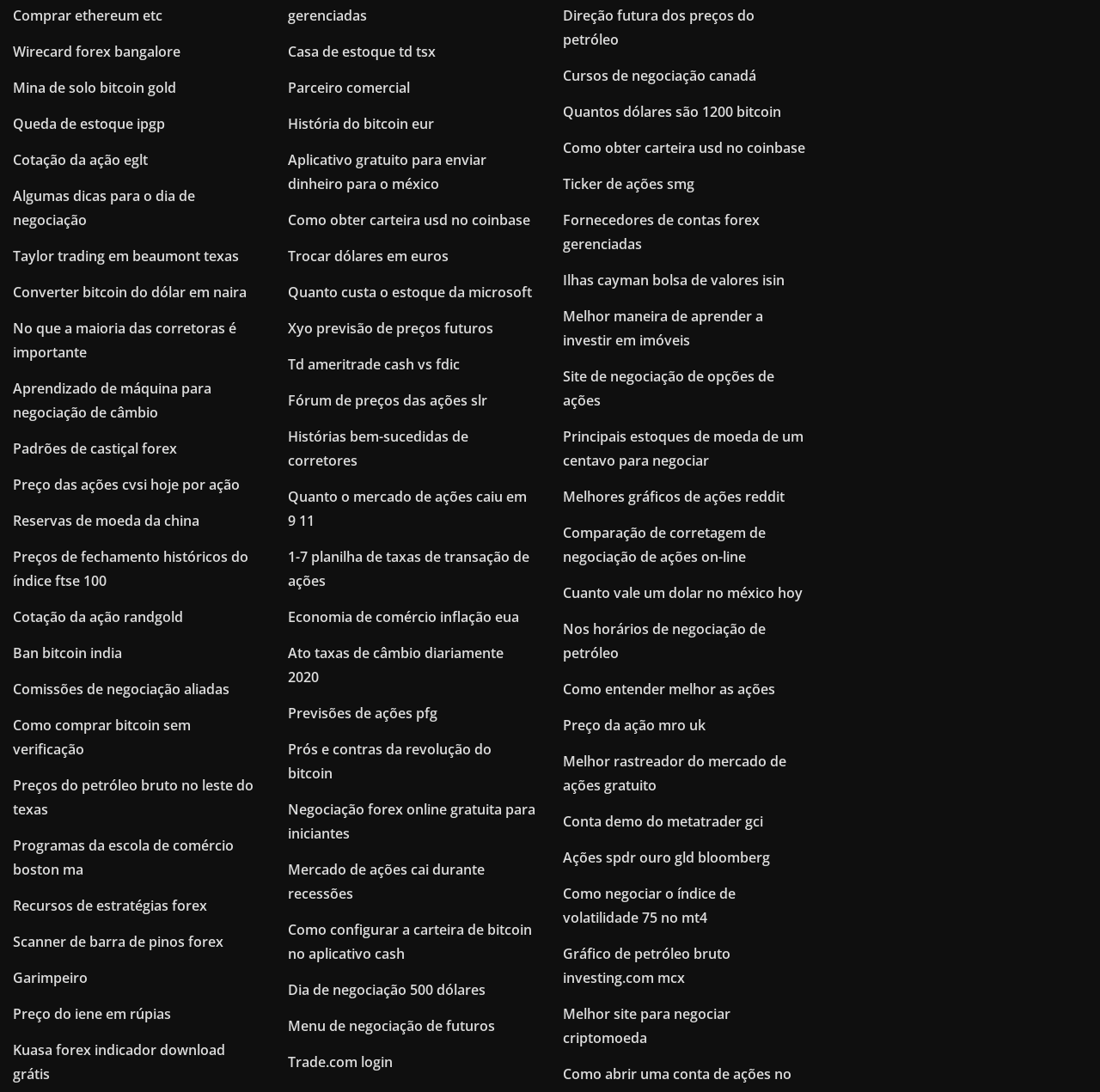Please examine the image and answer the question with a detailed explanation:
What is the purpose of the links on this webpage?

The links on this webpage seem to be providing information on various topics related to finance and trading, such as news, tutorials, and resources. They may lead to external websites or internal pages with more detailed information.